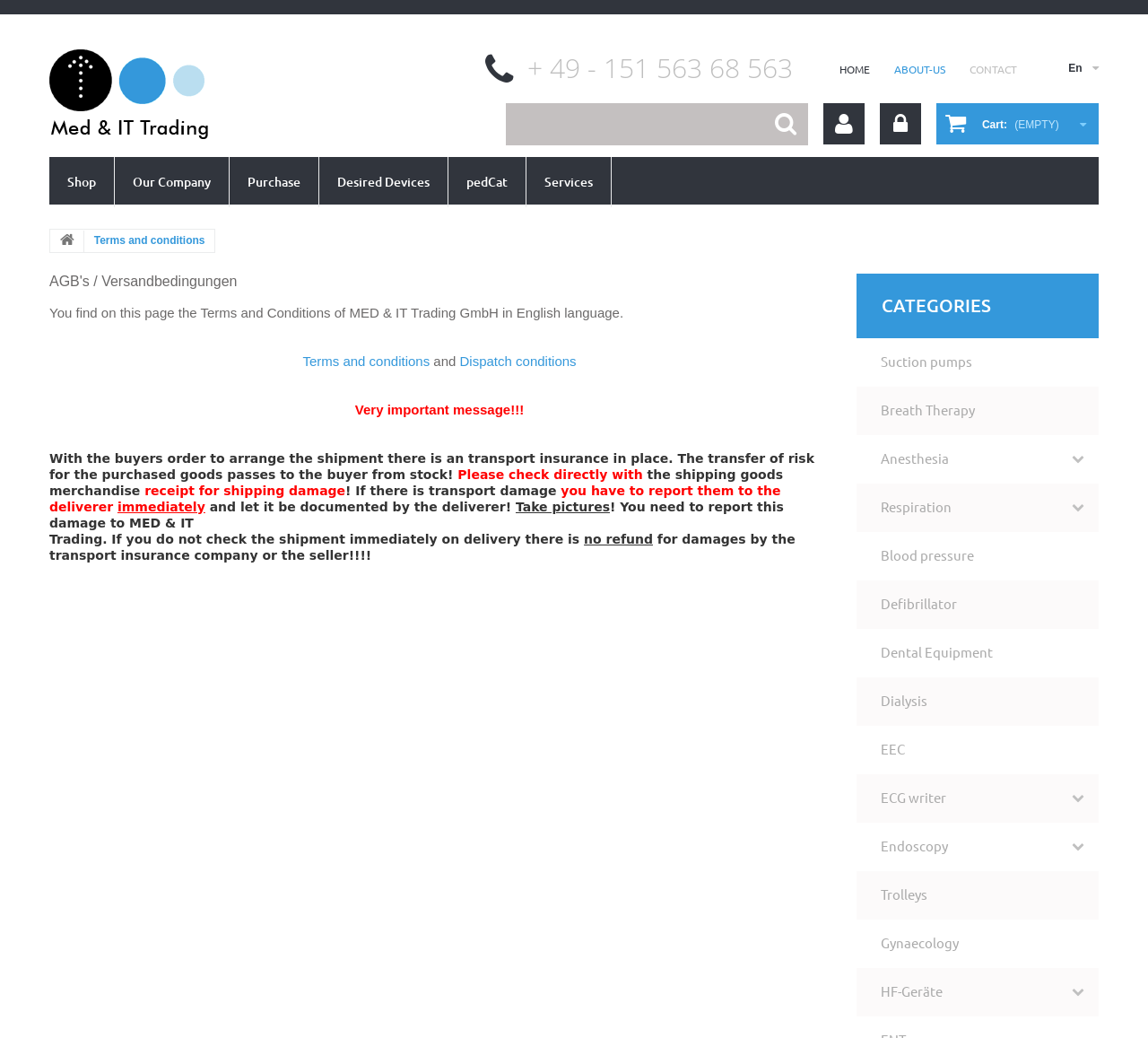What categories of products are available?
Please answer the question with as much detail as possible using the screenshot.

The categories of products available on the website include medical equipment such as suction pumps, breath therapy, anesthesia, and more, as listed under the 'CATEGORIES' heading.